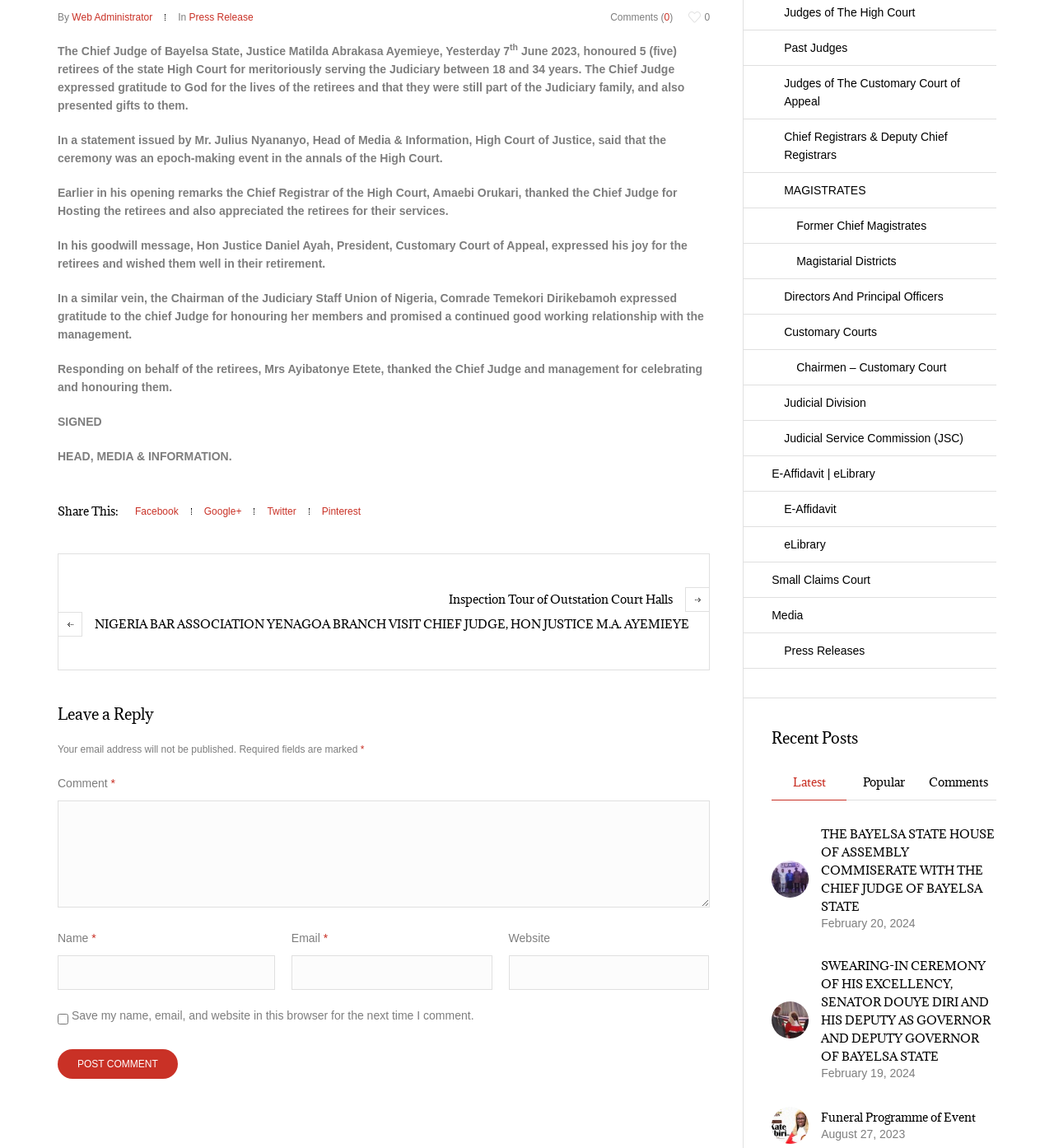Determine the bounding box coordinates for the HTML element mentioned in the following description: "Magistarial Districts". The coordinates should be a list of four floats ranging from 0 to 1, represented as [left, top, right, bottom].

[0.705, 0.212, 0.945, 0.243]